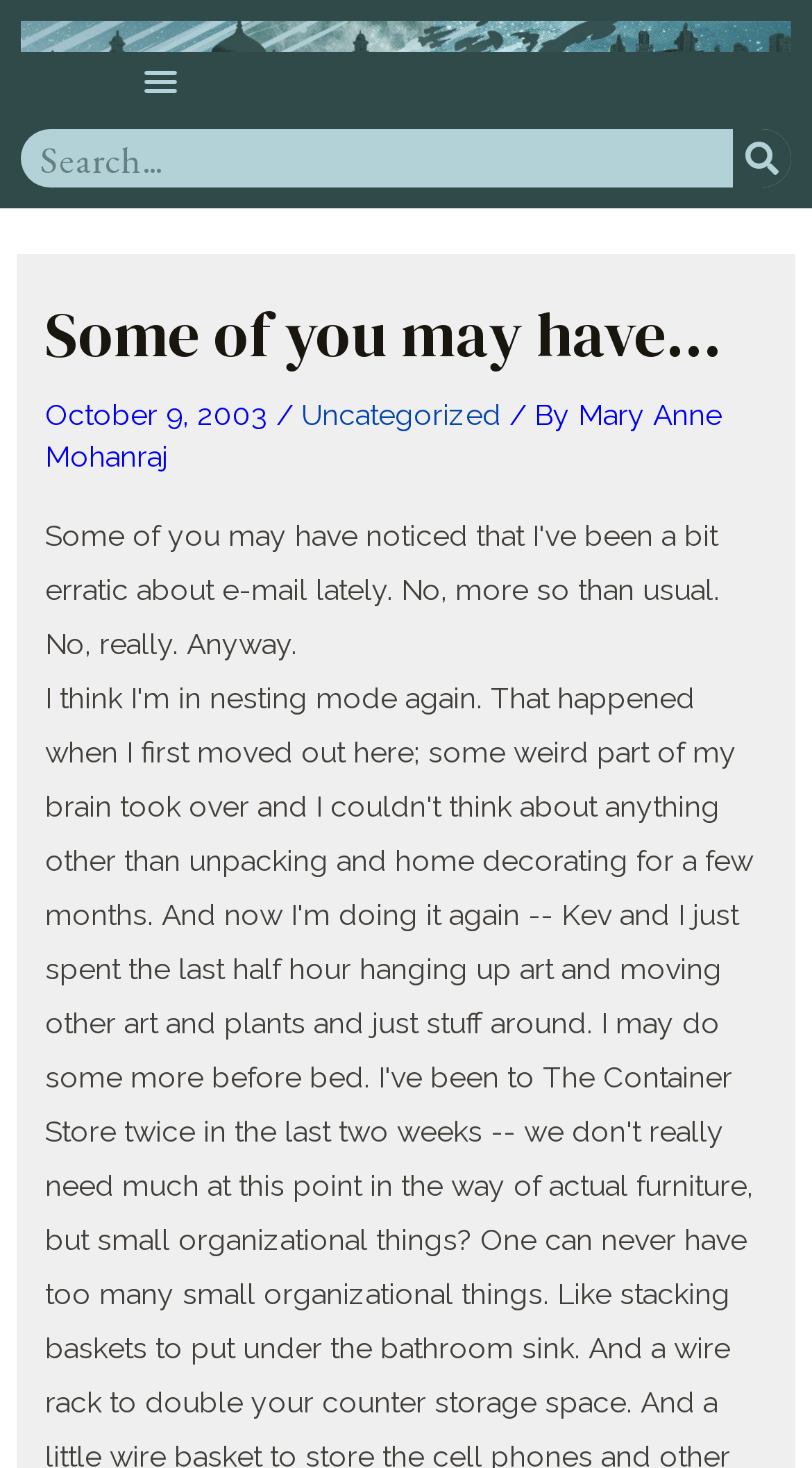Provide an in-depth description of the elements and layout of the webpage.

The webpage appears to be a personal blog or journal entry. At the top left corner, there is a link with no text description. Next to it, on the top left, is a button labeled "Menu Toggle" which is not expanded. 

On the same horizontal level, but more to the right, there is a search bar with a "Search" label and a search box where users can input their queries. The search box is accompanied by a "Search" button on its right side.

Below the search bar, there is a header section that spans most of the width of the page. It contains the title of the blog post, "Some of you may have noticed that I've been a bit erratic about e-mail lately. No, more so than usual. No, really. Anyway. I think I'm in nesting mode again." The title is a heading element. 

Under the title, there is a line of text that includes the date "October 9, 2003", a slash, a category label "Uncategorized", another slash, and the author's name "Mary Anne Mohanraj". The category label and the author's name are links.